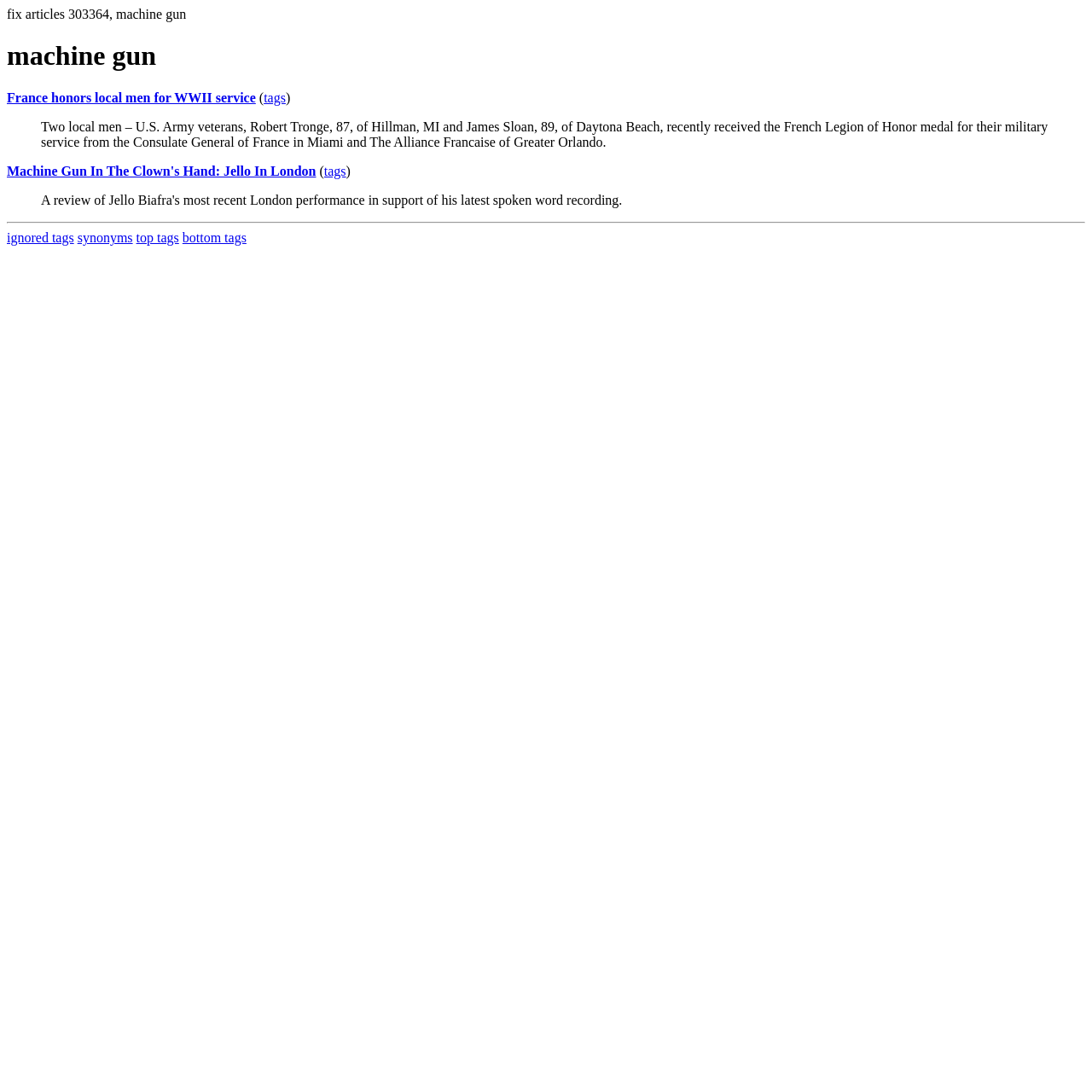Extract the bounding box coordinates for the UI element described by the text: "bottom tags". The coordinates should be in the form of [left, top, right, bottom] with values between 0 and 1.

[0.167, 0.211, 0.226, 0.224]